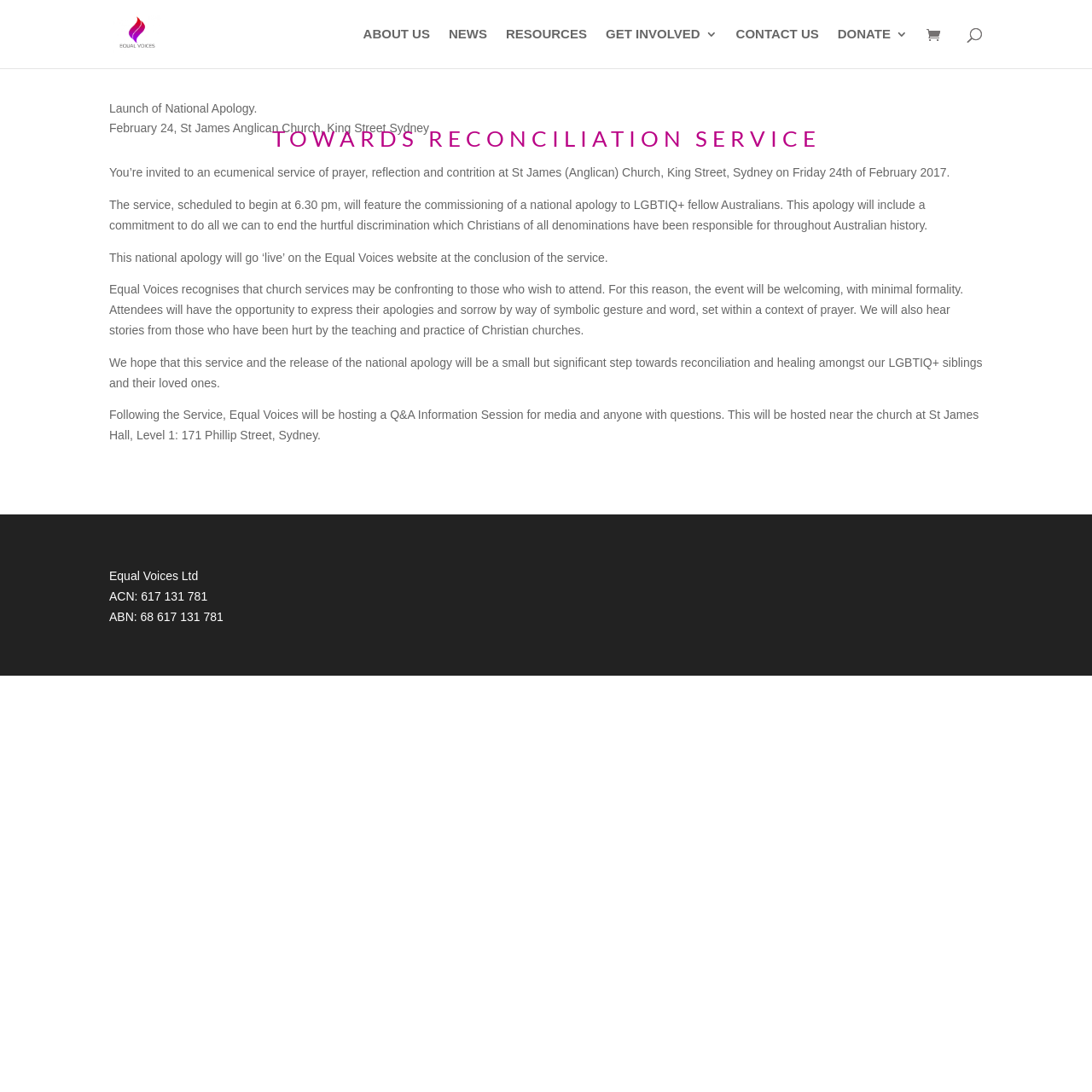Select the bounding box coordinates of the element I need to click to carry out the following instruction: "Search for something".

None